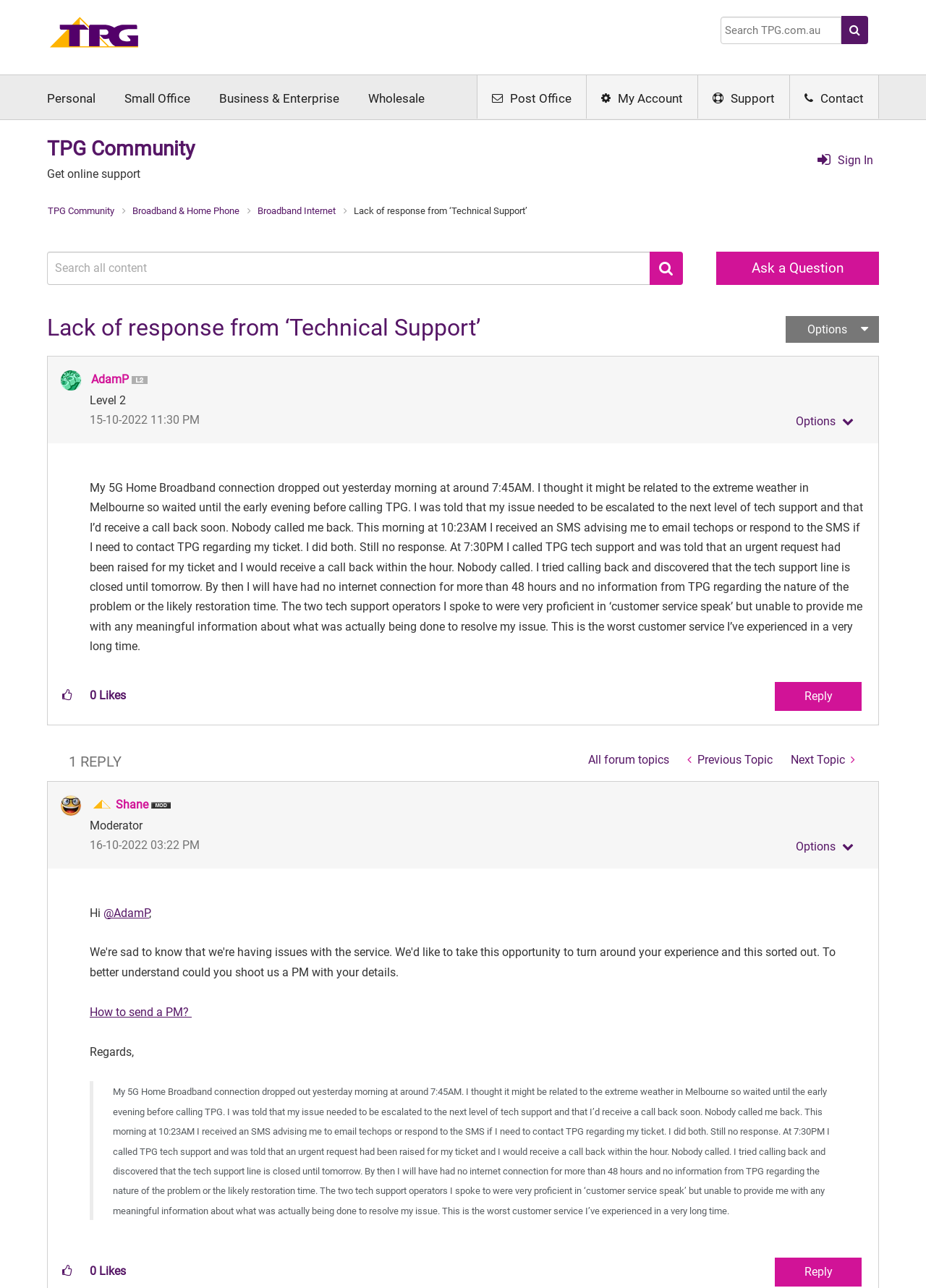Please study the image and answer the question comprehensively:
What is the level of the user 'AdamP'?

The level of the user 'AdamP' can be found in the image element with the text 'Level 2' next to the user's profile picture.